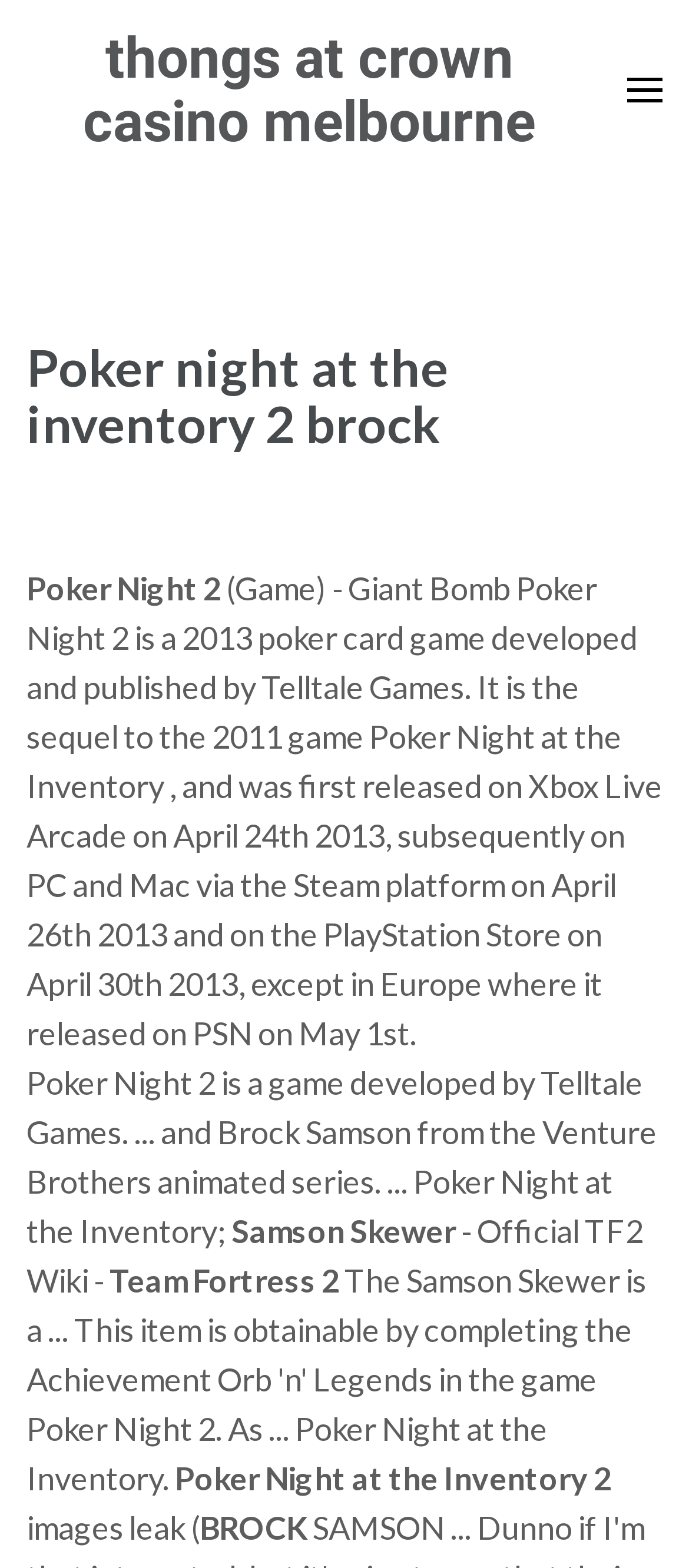Answer the question in one word or a short phrase:
Who is the character from the Venture Brothers animated series?

Brock Samson